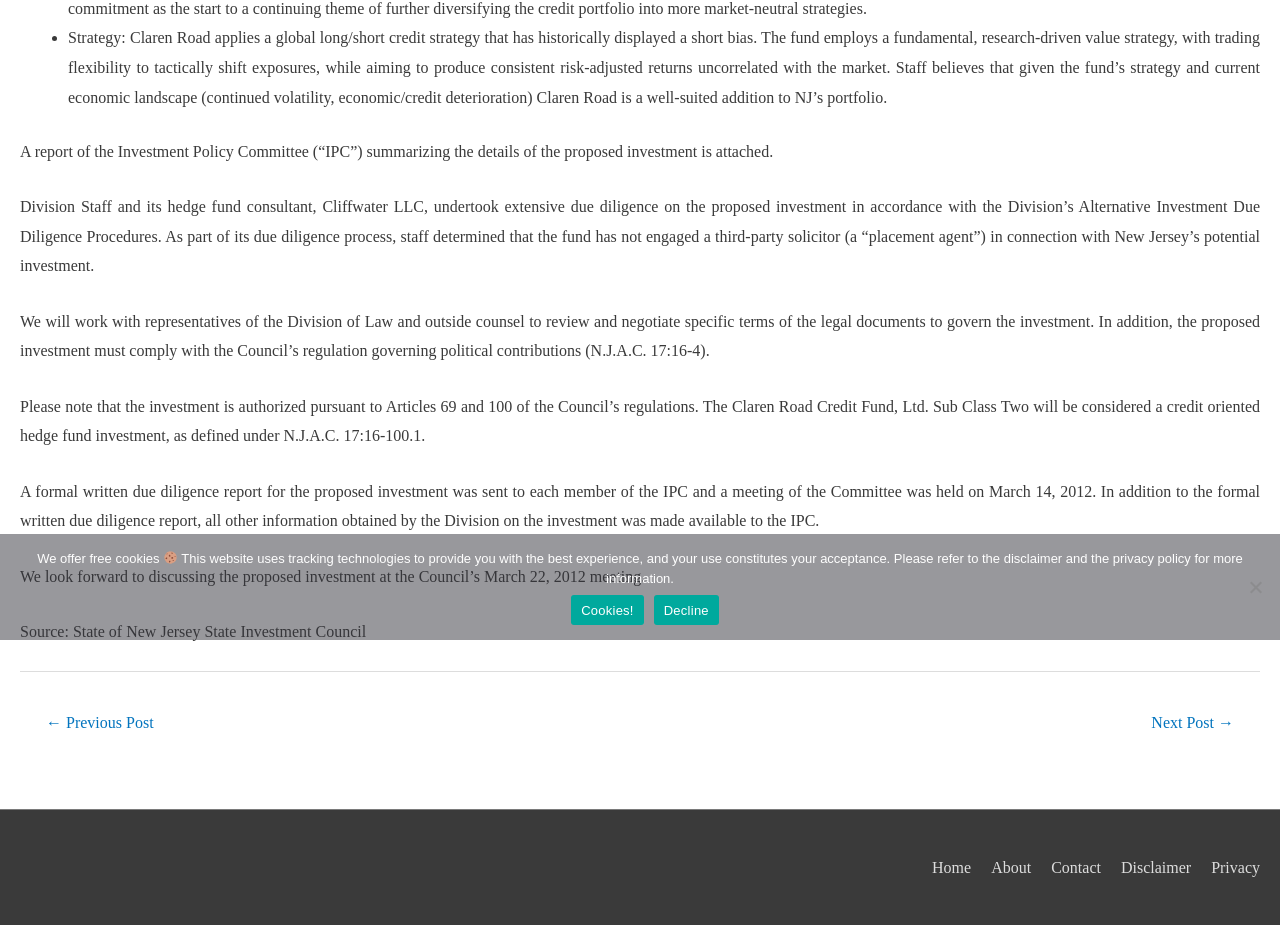Determine the bounding box for the UI element that matches this description: "Next Post →".

[0.881, 0.763, 0.983, 0.803]